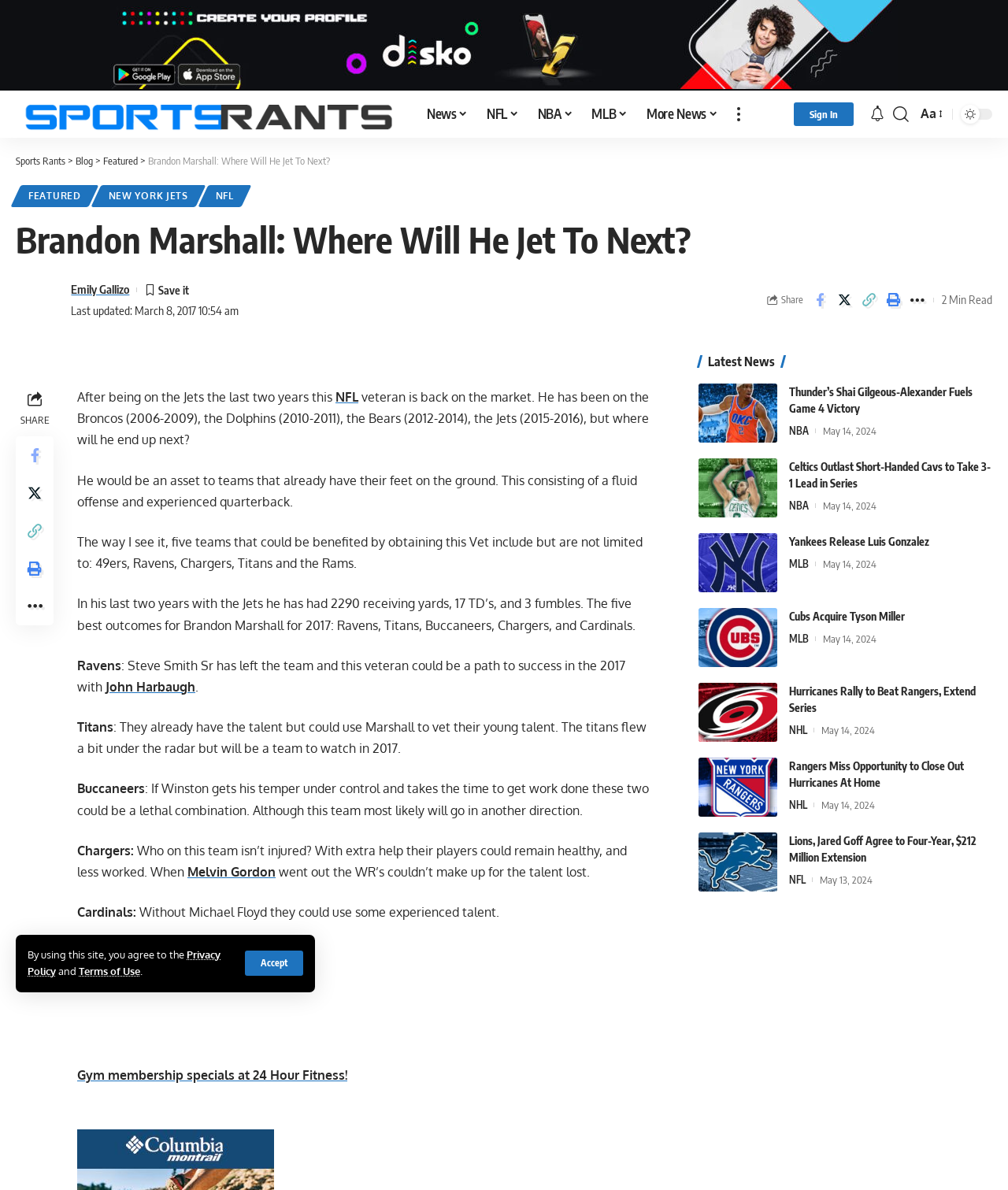Identify the bounding box coordinates for the UI element described as: "aria-label="Share on Facebook"".

[0.802, 0.242, 0.824, 0.263]